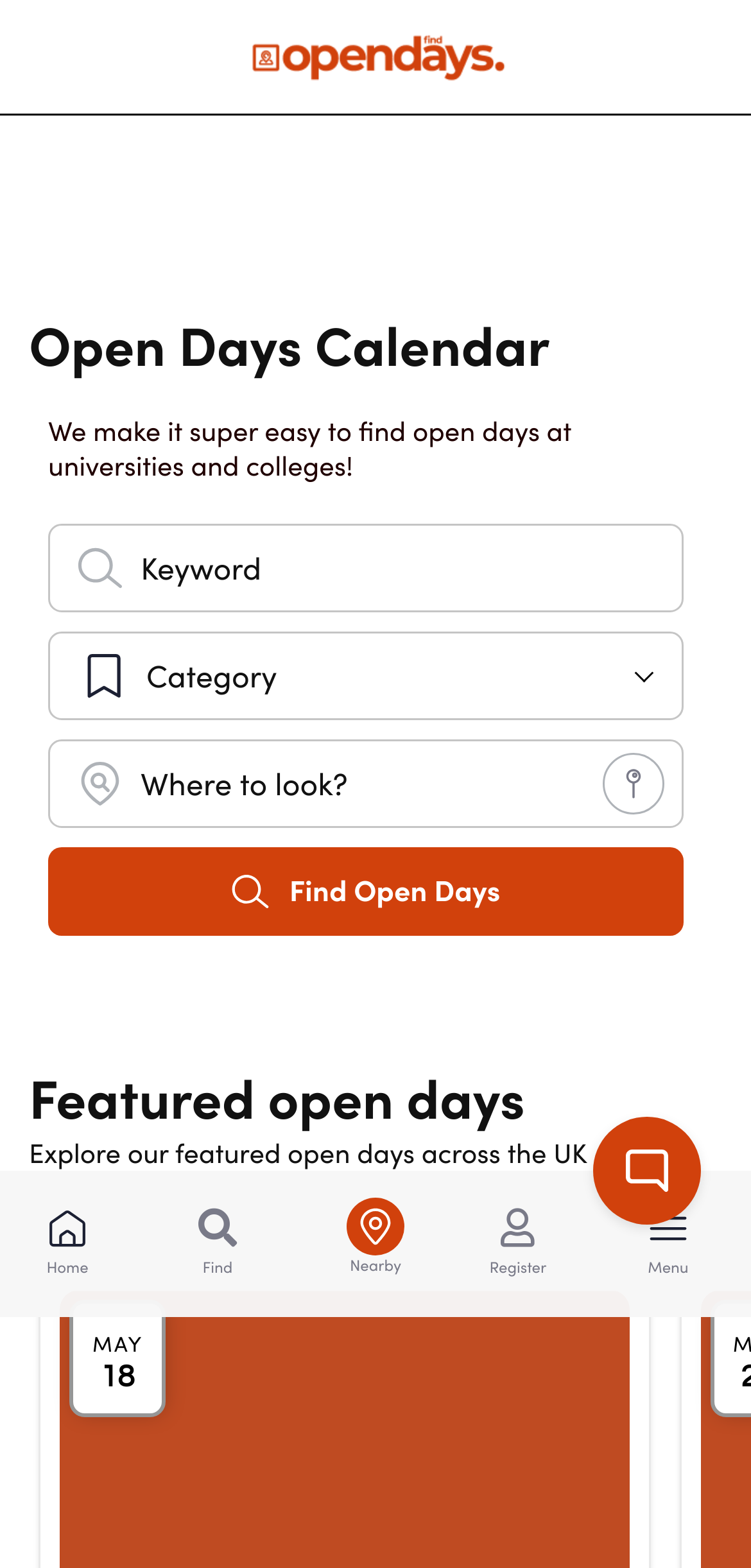Locate the bounding box coordinates of the element that should be clicked to execute the following instruction: "Click on the 'Find Open Days' button".

[0.064, 0.54, 0.91, 0.597]